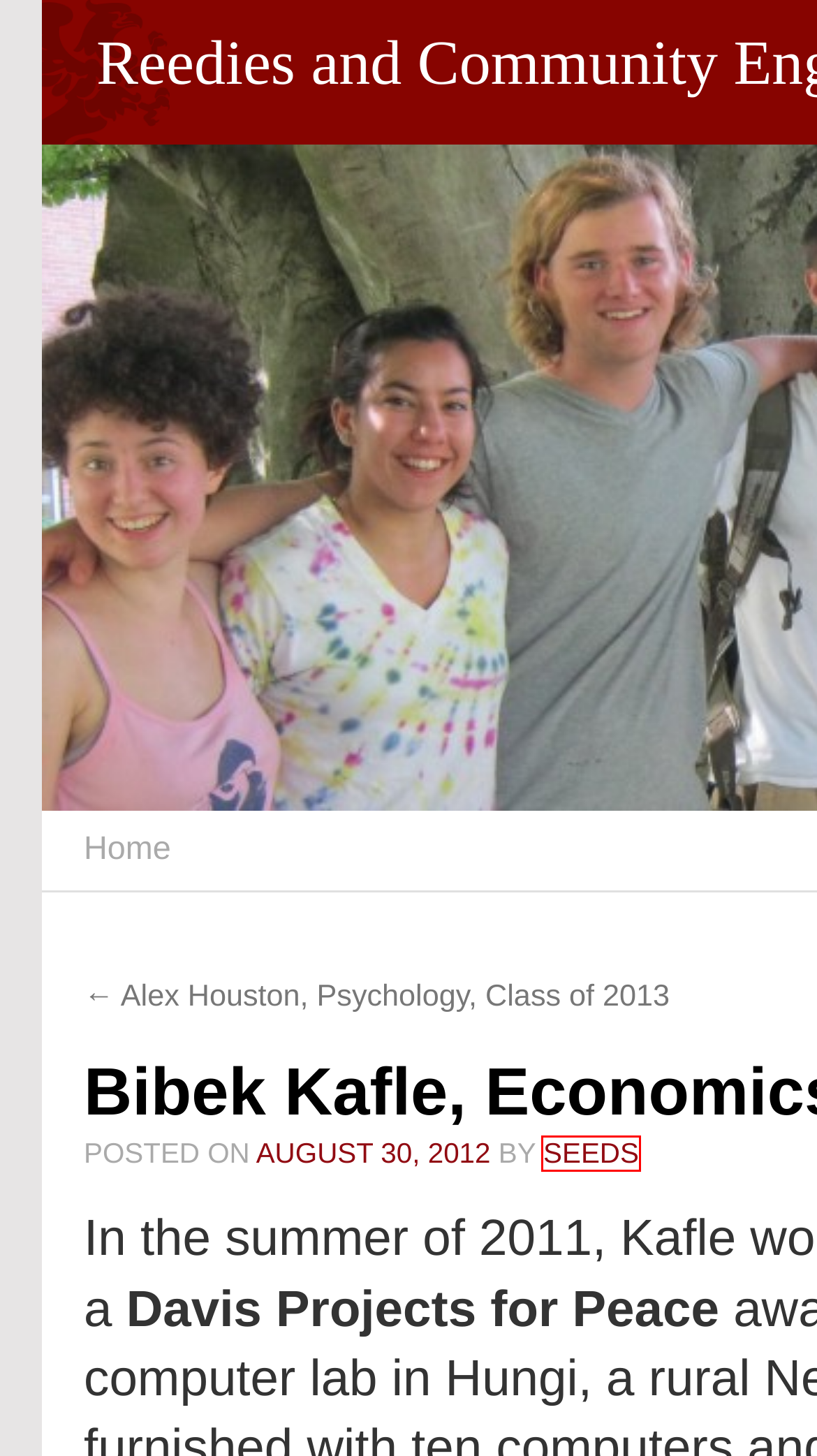With the provided screenshot showing a webpage and a red bounding box, determine which webpage description best fits the new page that appears after clicking the element inside the red box. Here are the options:
A. portland | Reedies and Community Engagement
B. SEEDS | Reedies and Community Engagement
C. International Development | Reedies and Community Engagement
D. Blog Tool, Publishing Platform, and CMS – WordPress.org
E. Elena Blanc, Anthropology, Class of 2012 | Reedies and Community Engagement
F. nepal | Reedies and Community Engagement
G. farming | Reedies and Community Engagement
H. Alex Houston, Psychology, Class of 2013 | Reedies and Community Engagement

B